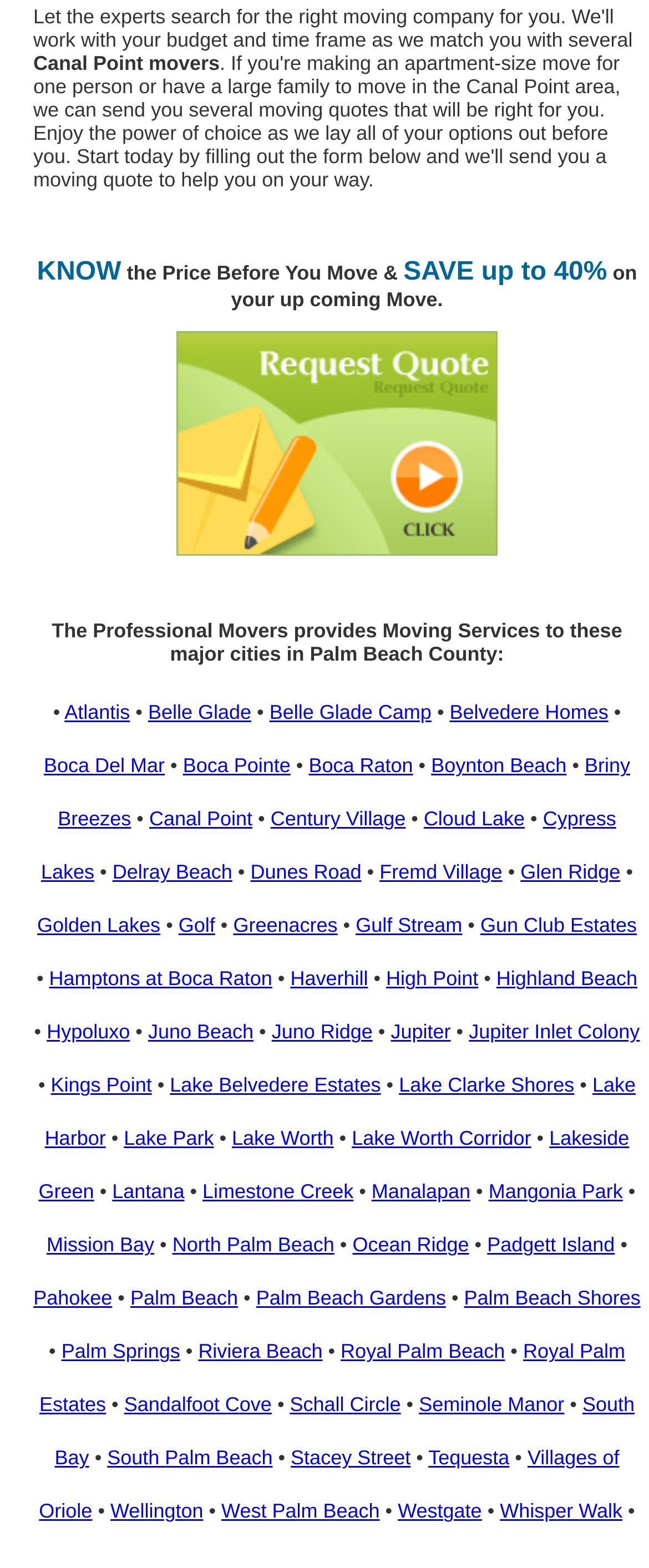Provide the bounding box coordinates of the HTML element this sentence describes: "Belle Glade". The bounding box coordinates consist of four float numbers between 0 and 1, i.e., [left, top, right, bottom].

[0.228, 0.447, 0.387, 0.462]